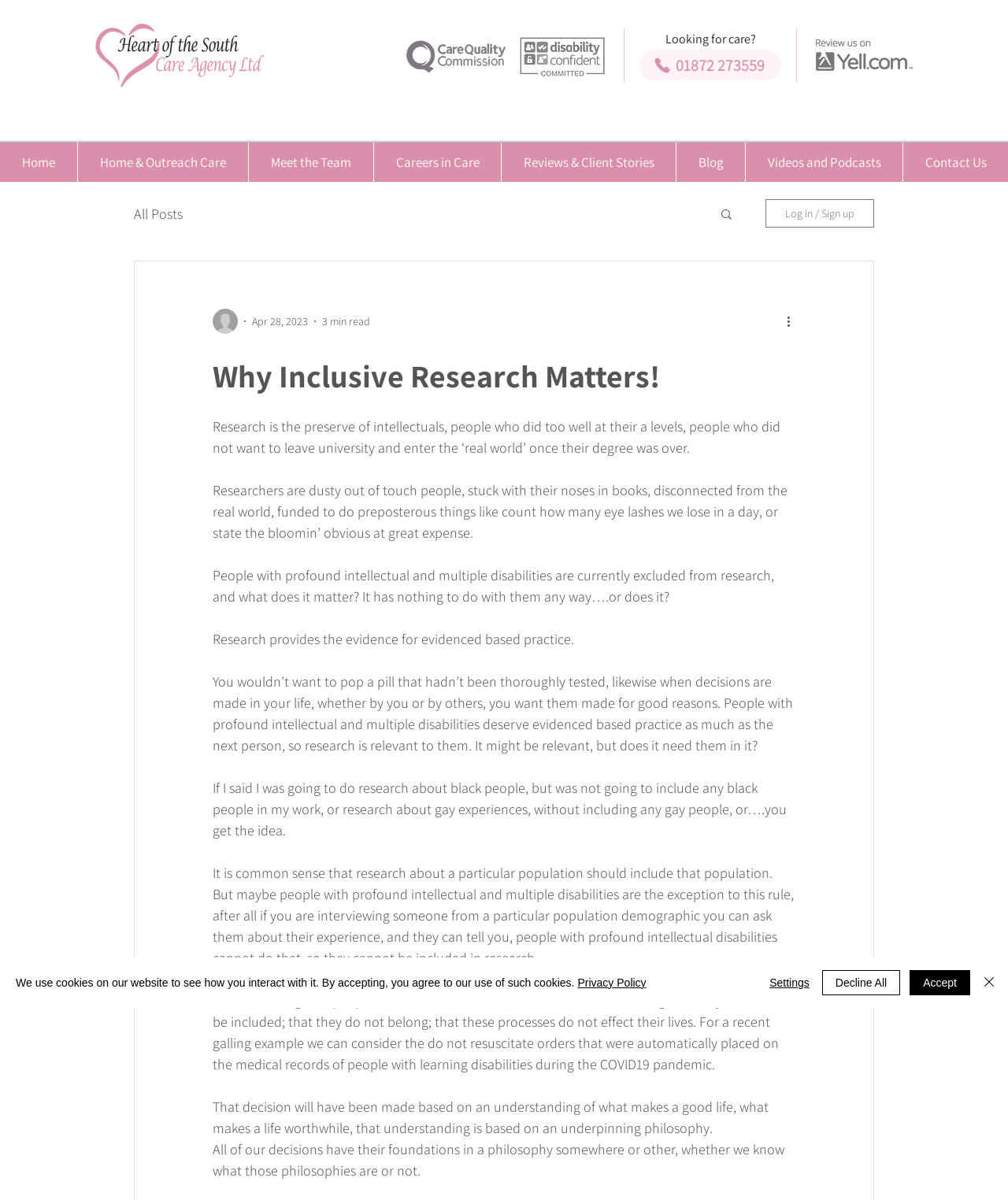Generate a thorough caption detailing the webpage content.

The webpage is titled "Why Inclusive Research Matters!" and has a prominent logo of the Heart of the South Care Agency Ltd at the top left corner, accompanied by the Care Quality Commission Logo Grey and a Review us on Yell.com icon. Below these logos, there is a navigation menu with links to various sections of the website, including Home, Home & Outreach Care, Meet the Team, Careers in Care, Reviews & Client Stories, Blog, Videos and Podcasts, and Contact Us.

On the right side of the navigation menu, there is a search button and a log in/sign up button. Below these, there is a section with a writer's picture, a date "Apr 28, 2023", and a "3 min read" indicator.

The main content of the webpage is an article titled "Why Inclusive Research Matters!" which discusses the importance of including people with profound intellectual and multiple disabilities in research. The article argues that research provides evidence for evidenced-based practice and that people with disabilities deserve to be included in research that affects their lives. The article also critiques the common practice of excluding people with disabilities from research and decision-making processes.

The article is divided into several paragraphs, each discussing a different aspect of inclusive research. The text is accompanied by a few images, including a writer's picture and a search icon.

At the bottom of the webpage, there is a Wix Chat iframe and a cookie policy alert with links to the Privacy Policy and buttons to Accept, Decline All, or adjust Settings.